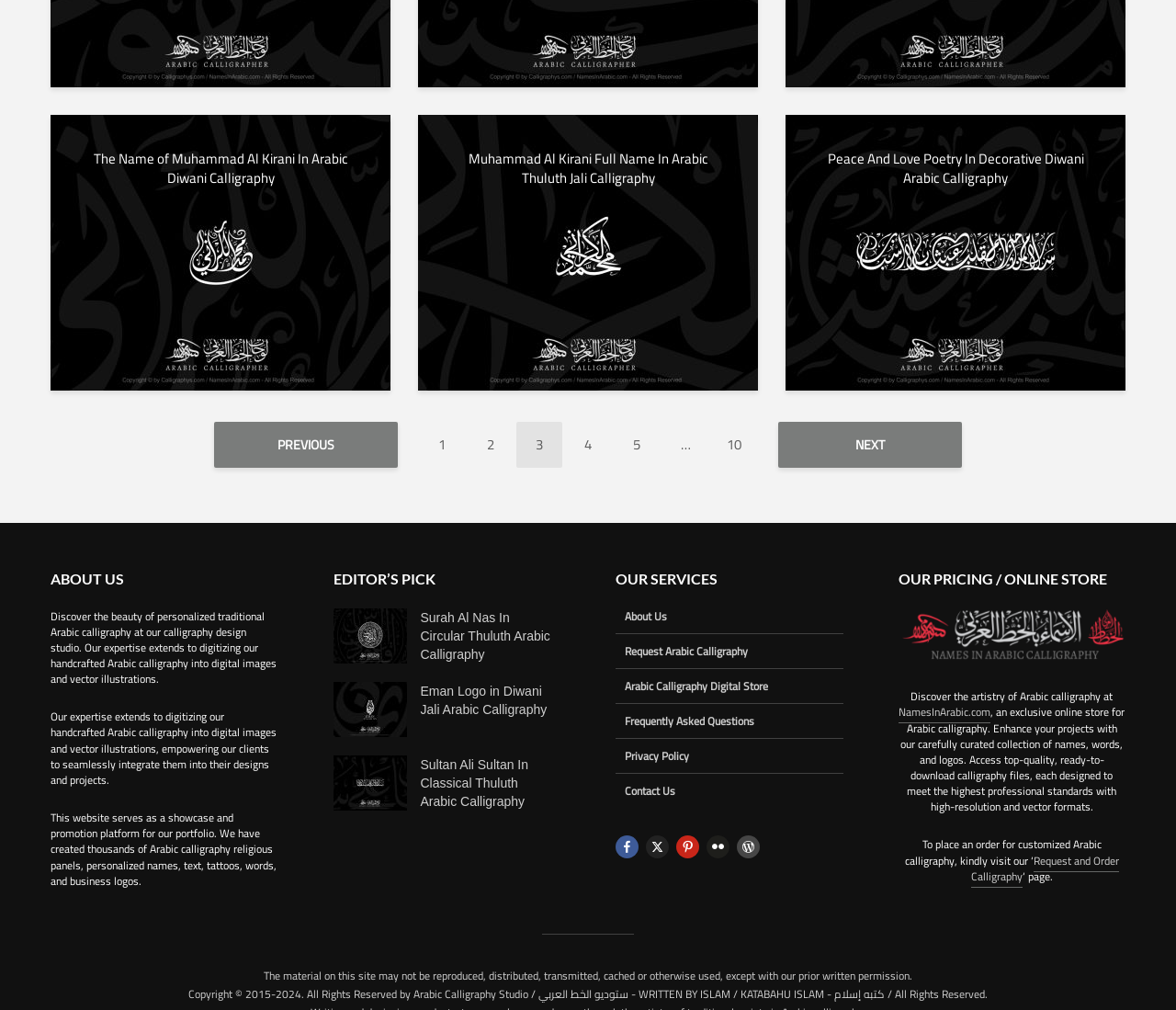Using the element description: "Request and Order Calligraphy", determine the bounding box coordinates for the specified UI element. The coordinates should be four float numbers between 0 and 1, [left, top, right, bottom].

[0.826, 0.841, 0.951, 0.879]